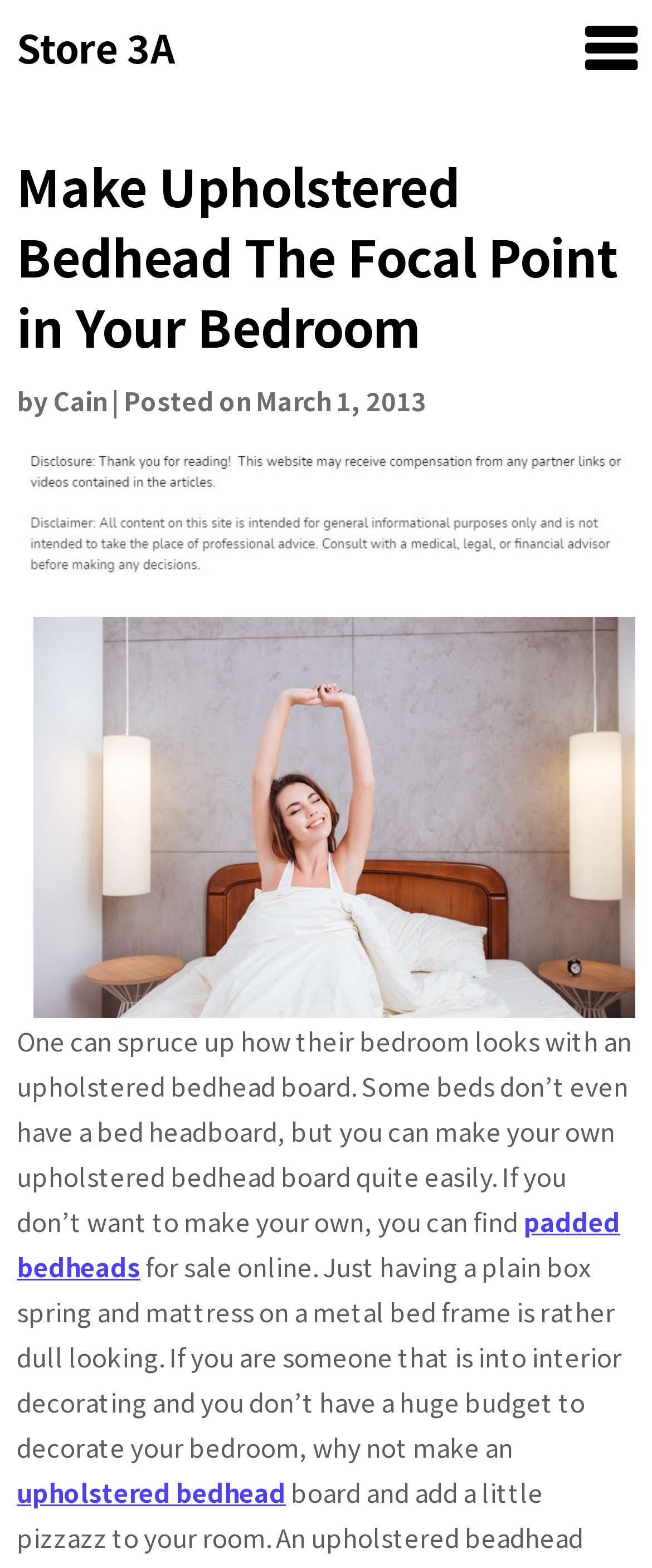What is the purpose of an upholstered bedhead board?
Provide an in-depth and detailed answer to the question.

According to the article, an upholstered bedhead board can 'spruce up how their bedroom looks', implying that its purpose is to improve the aesthetic appeal of a bedroom.